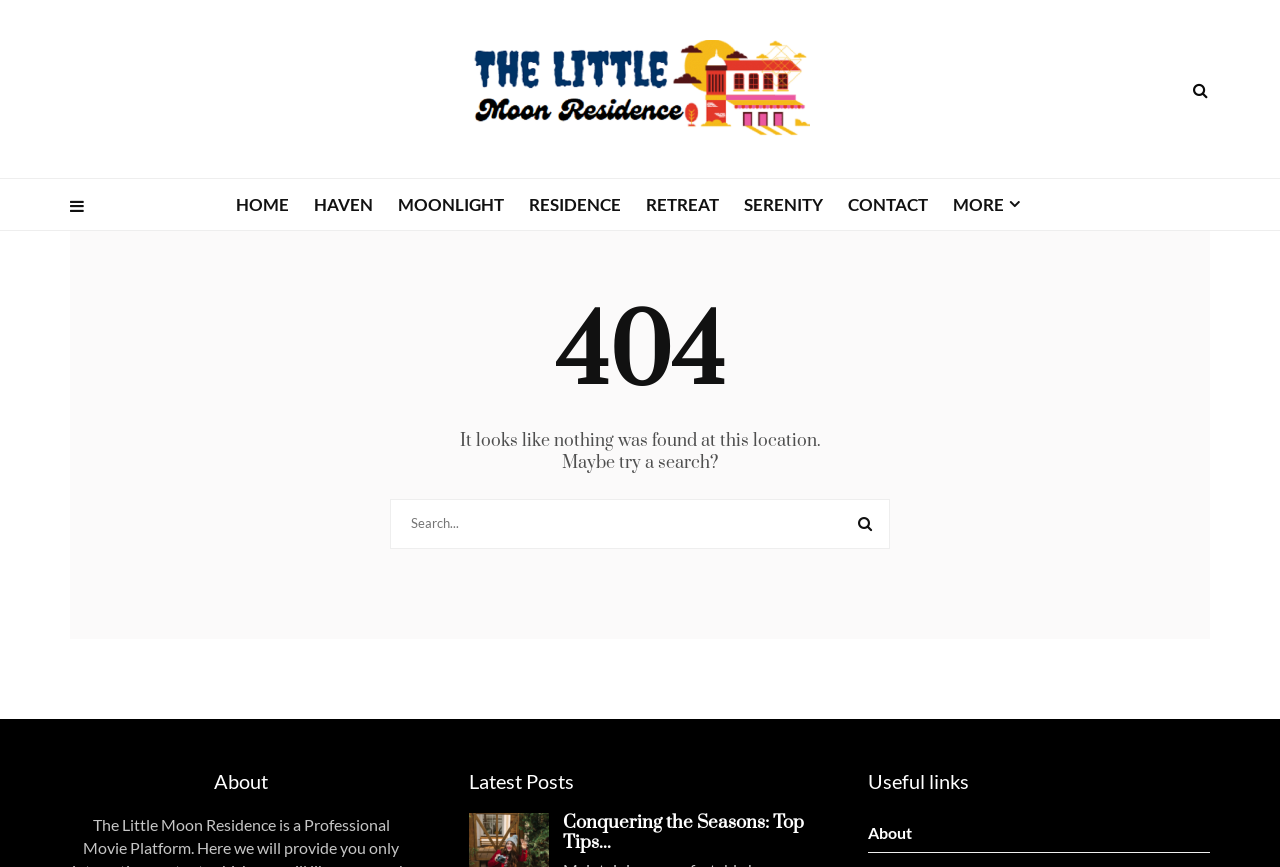Identify the bounding box for the UI element described as: "alt="The Little Moon Residence"". The coordinates should be four float numbers between 0 and 1, i.e., [left, top, right, bottom].

[0.367, 0.046, 0.633, 0.158]